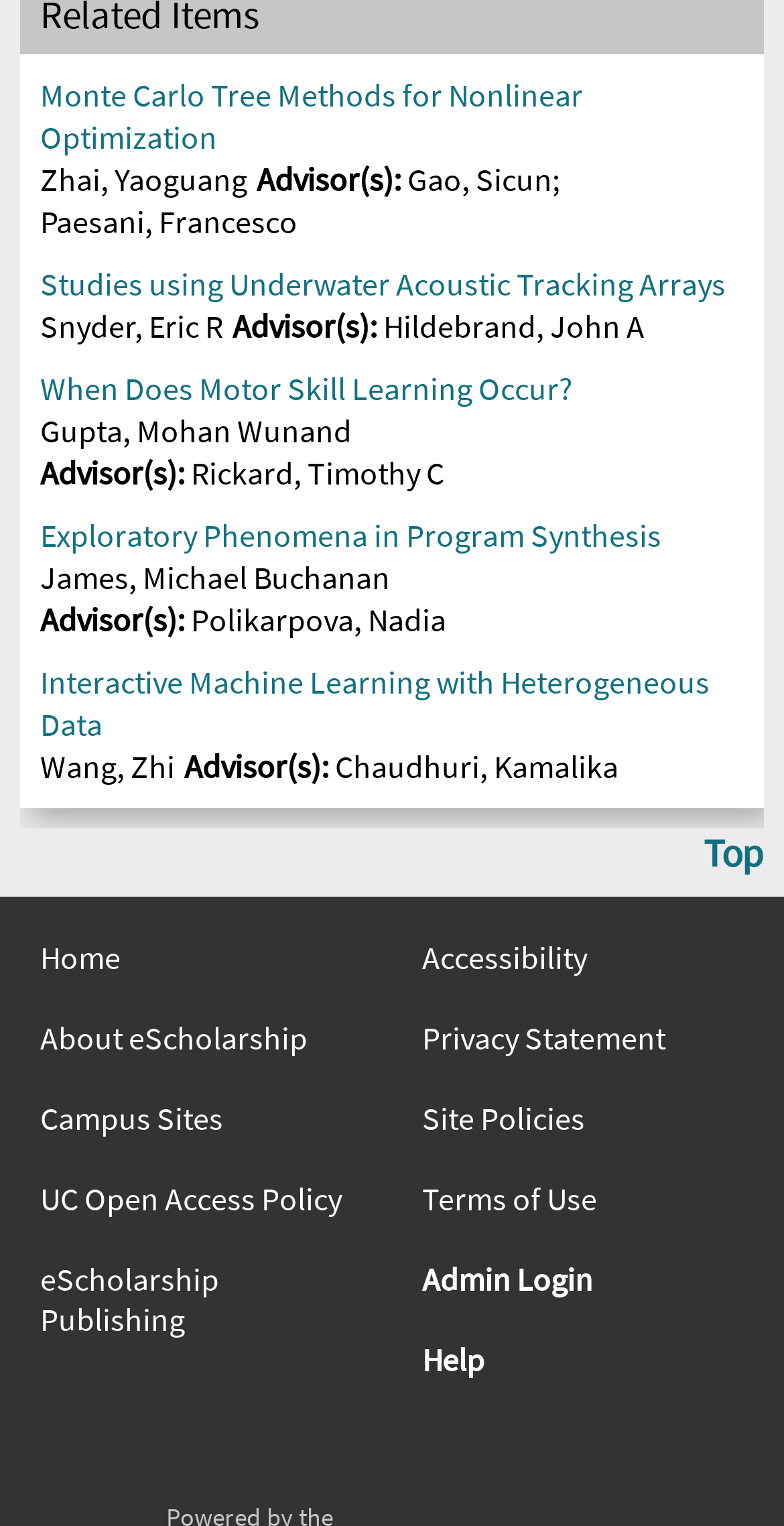Please identify the coordinates of the bounding box that should be clicked to fulfill this instruction: "Visit the campus sites".

[0.051, 0.72, 0.462, 0.746]